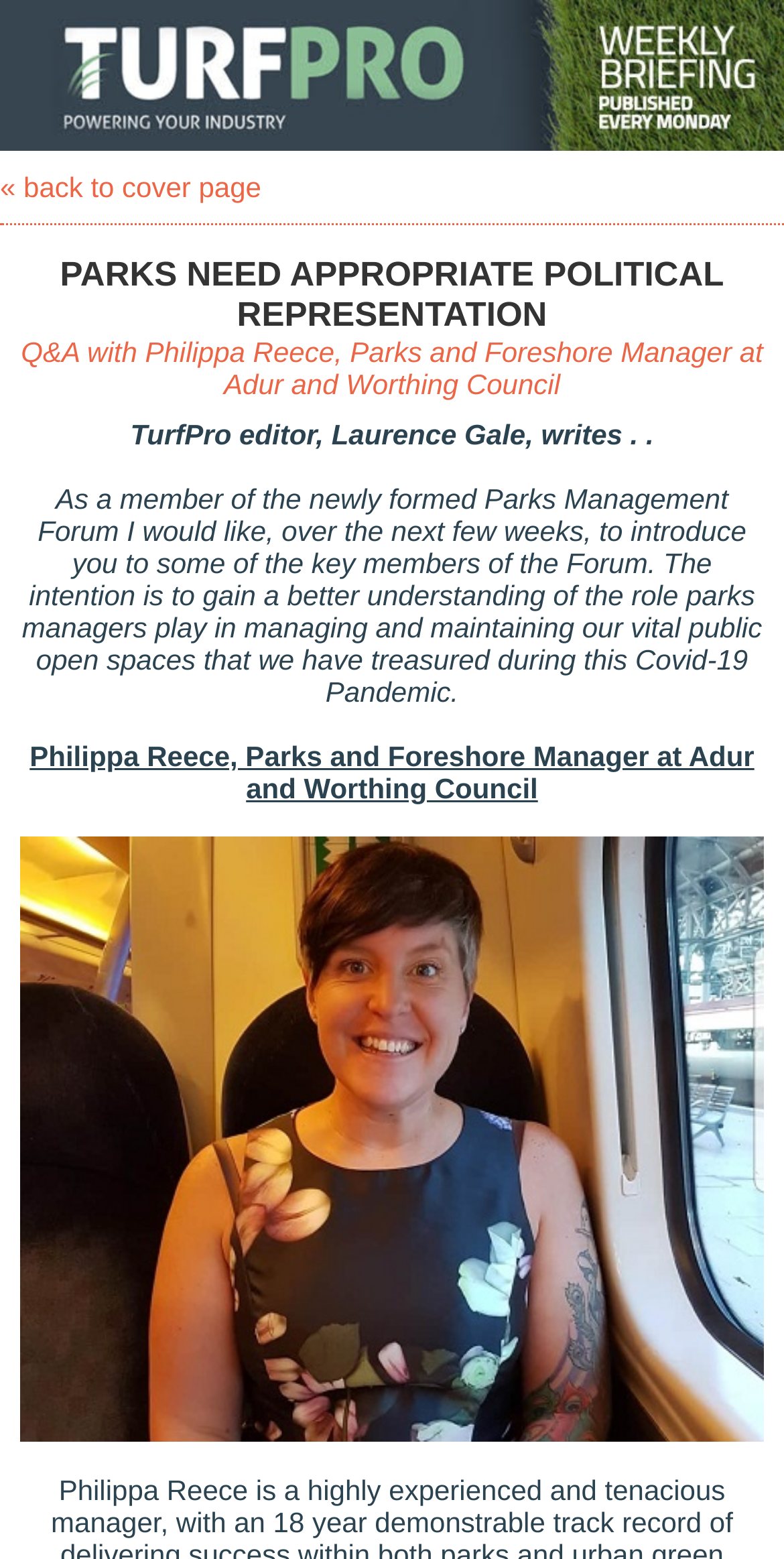Analyze the image and deliver a detailed answer to the question: Who is the author of the latest article?

I determined the author of the latest article by looking at the text content of the webpage. Specifically, I found the text 'TurfPro editor, Laurence Gale, writes..' which indicates that Laurence Gale is the author of the latest article.